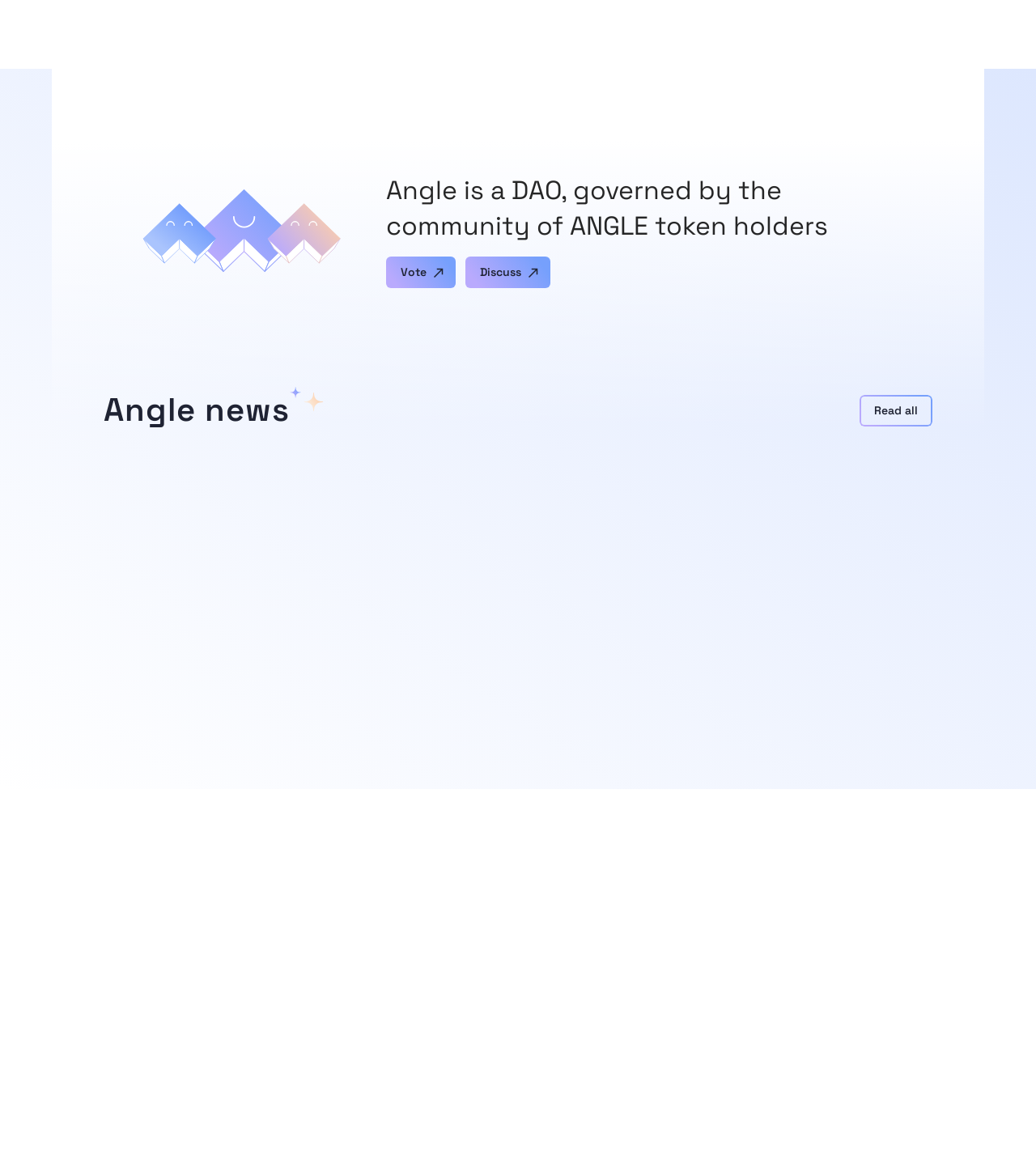What is a stablecoin?
Using the visual information, reply with a single word or short phrase.

Cryptocurrency pegged to a currency